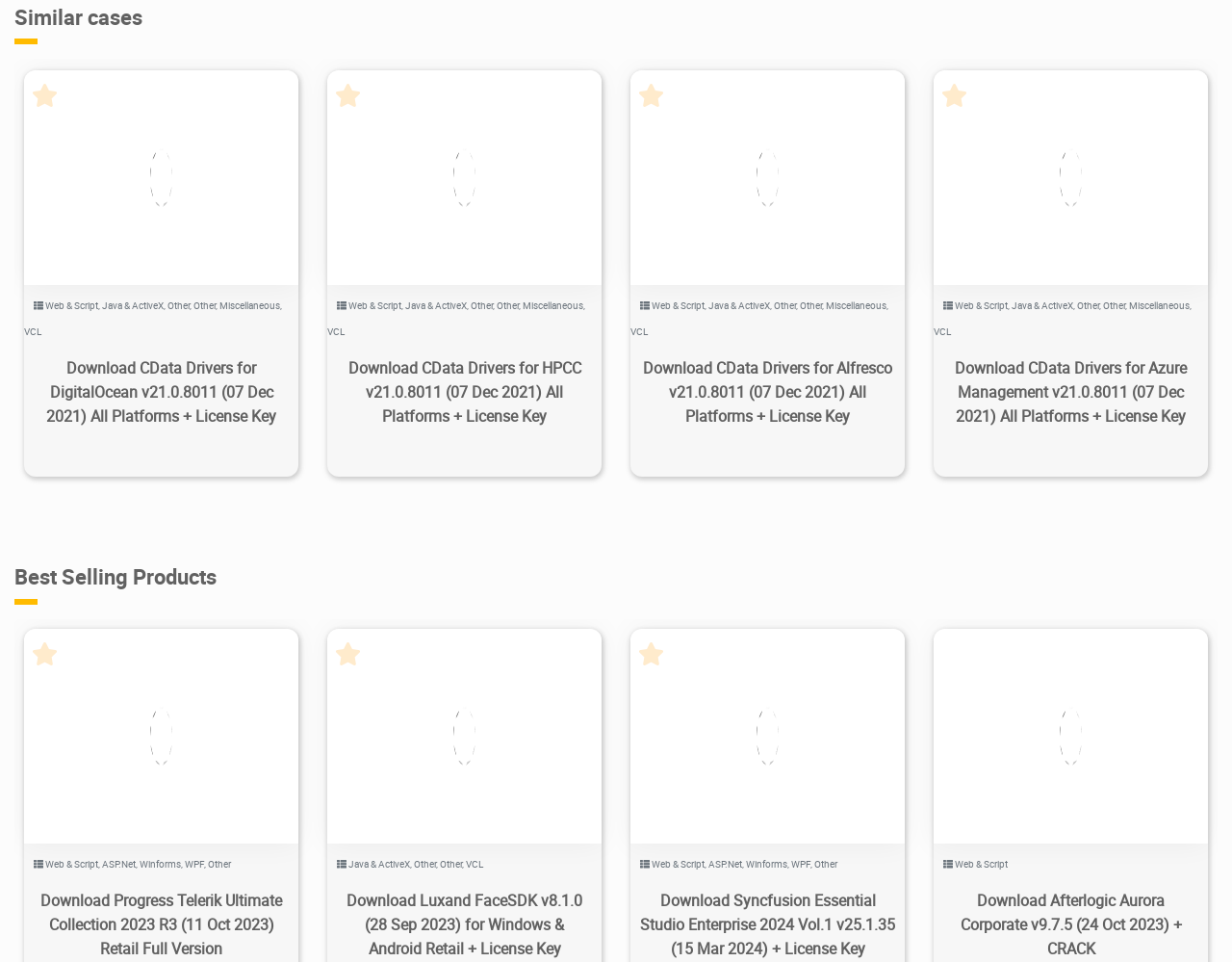What is the license key type of the third article?
Provide a well-explained and detailed answer to the question.

The third article has a heading with the text 'Download CData Drivers for Alfresco v21.0.8011 (07 Dec 2021) All Platforms + License Key', so the answer is 'All Platforms + License Key'.